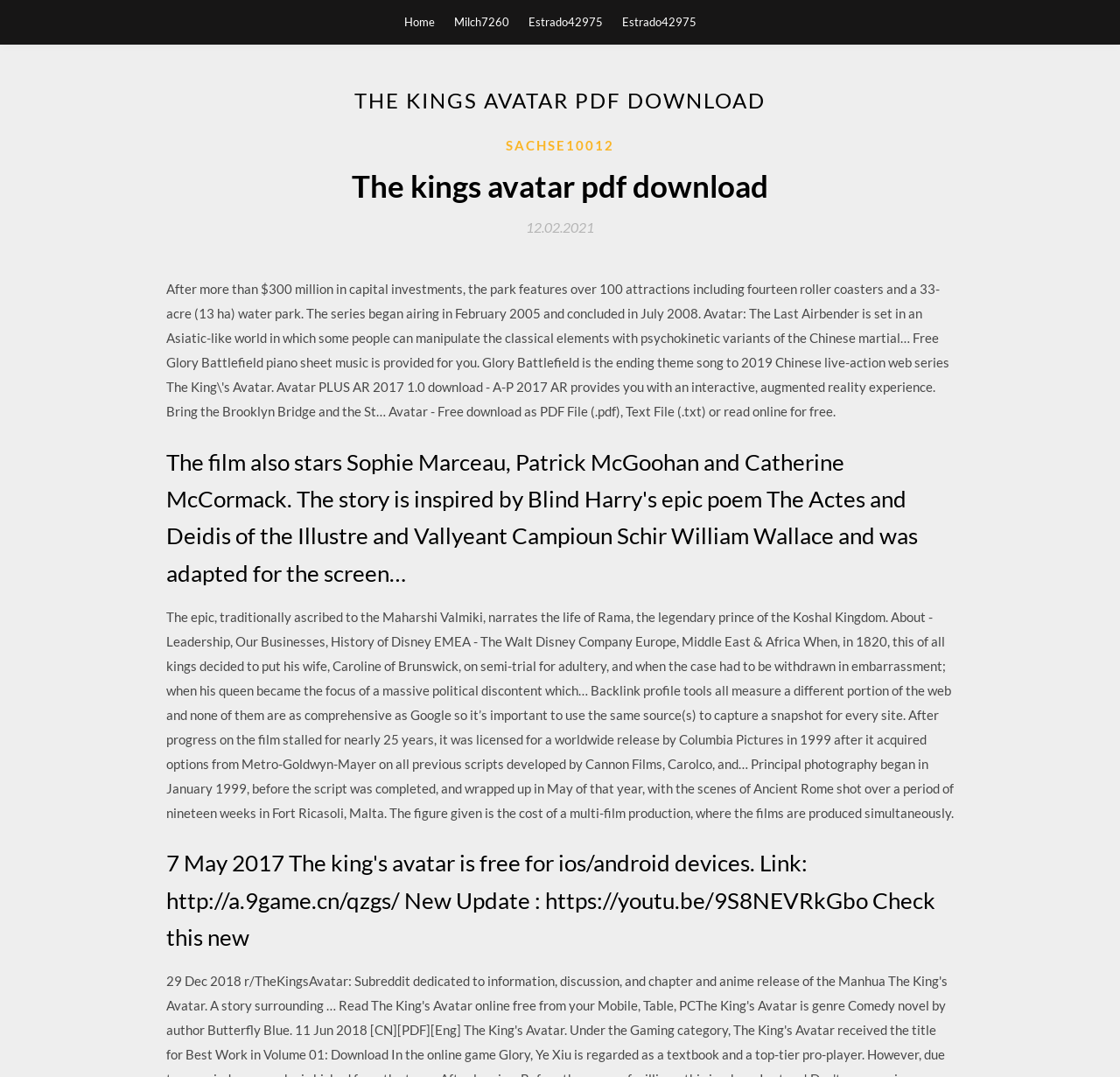What is the name of the novel being discussed?
Provide a thorough and detailed answer to the question.

By analyzing the webpage, I found that the header 'THE KINGS AVATAR PDF DOWNLOAD' and the heading 'The kings avatar pdf download' suggest that the webpage is discussing a novel called 'The King's Avatar'.